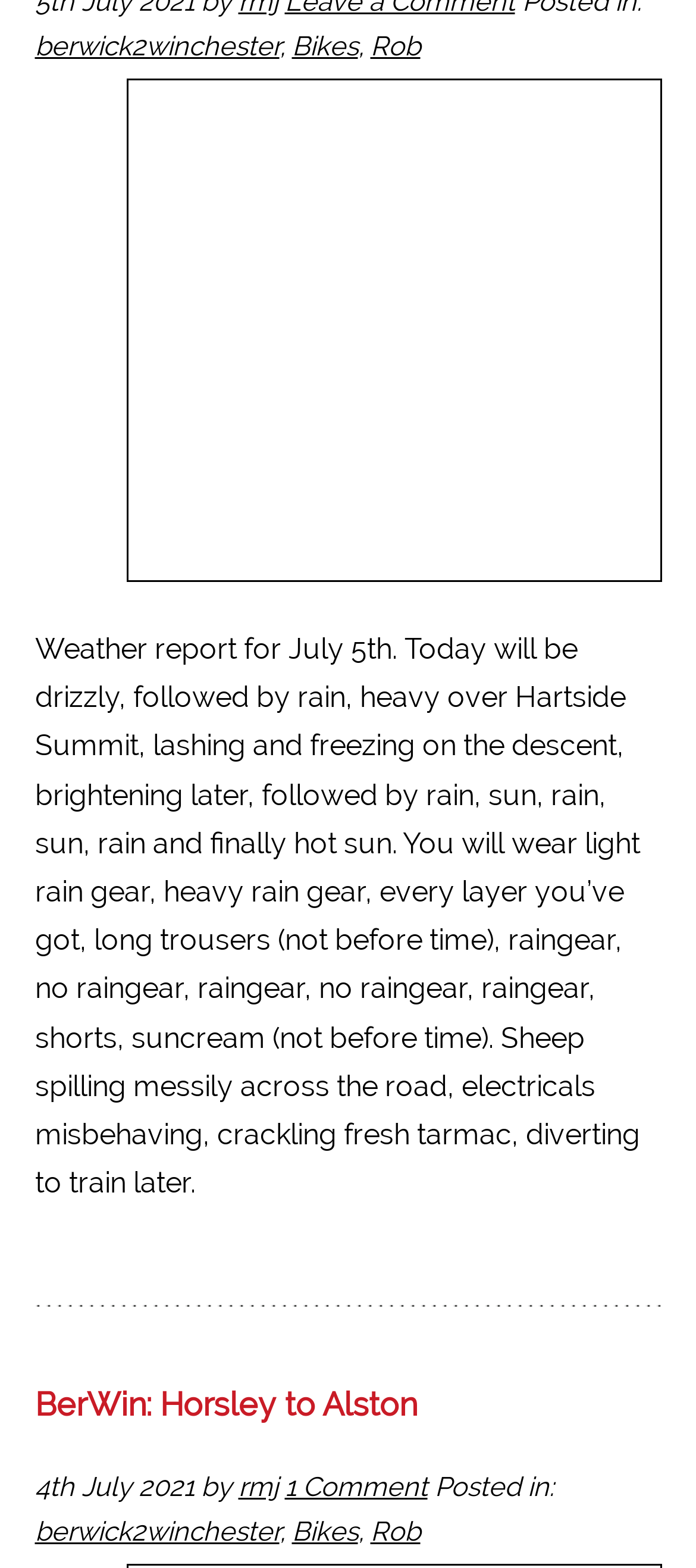Give the bounding box coordinates for this UI element: "1 Comment". The coordinates should be four float numbers between 0 and 1, arranged as [left, top, right, bottom].

[0.409, 0.938, 0.614, 0.959]